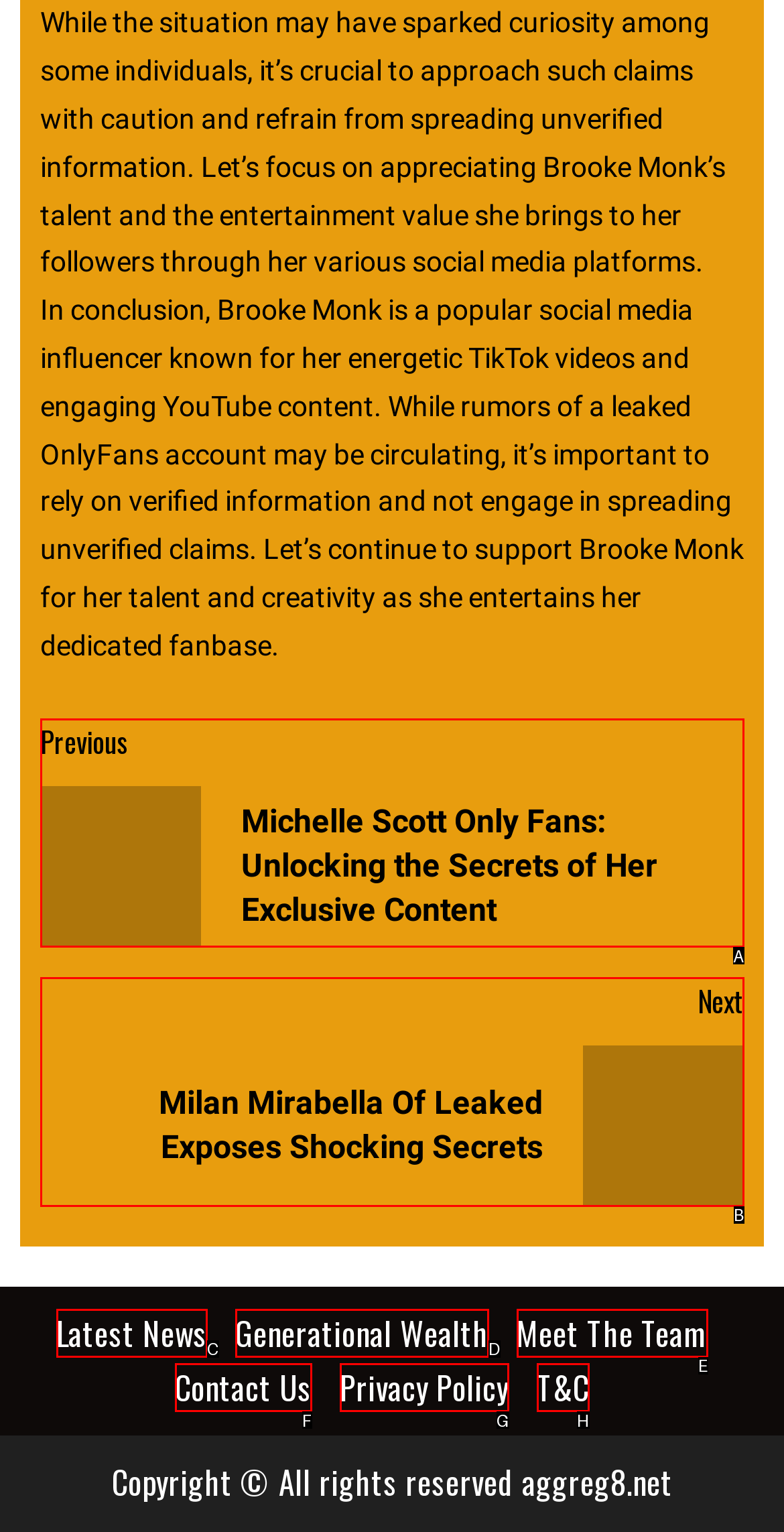Point out the HTML element that matches the following description: Generational Wealth
Answer with the letter from the provided choices.

D